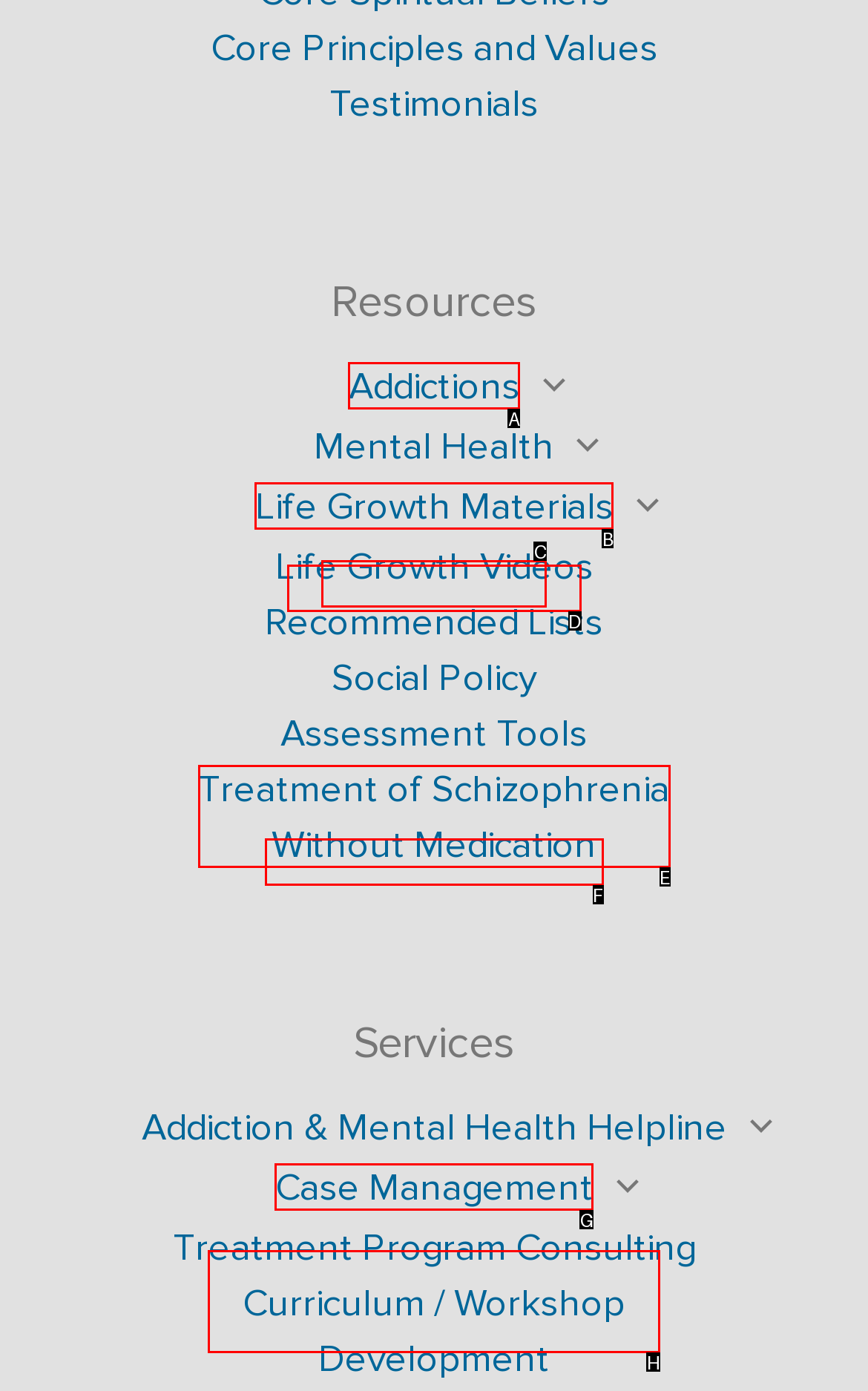Identify the letter of the option that best matches the following description: Life Growth Materials. Respond with the letter directly.

B